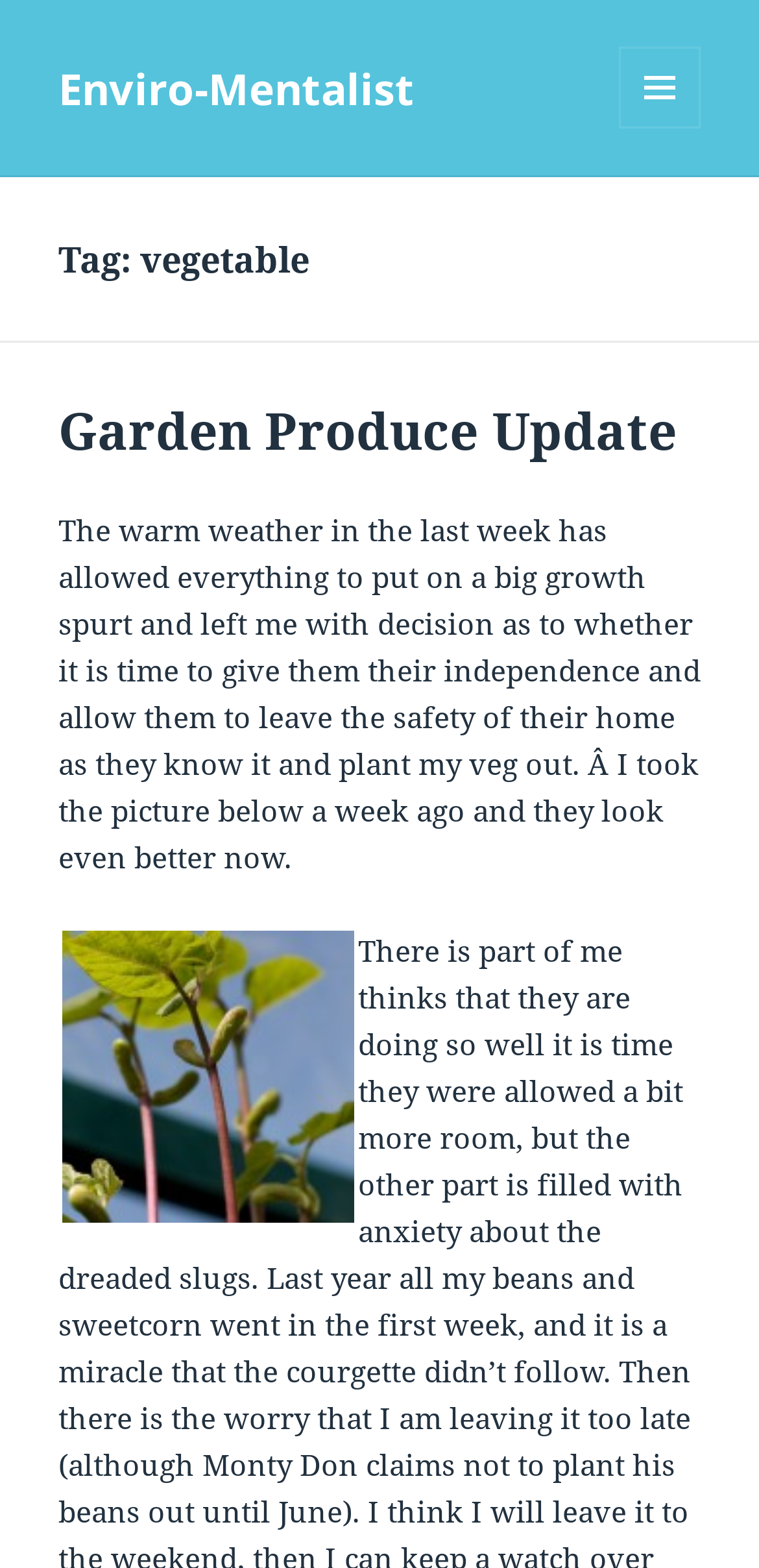Using the details from the image, please elaborate on the following question: What is the purpose of the 'MENU AND WIDGETS' button?

The button is described as 'MENU AND WIDGETS' and is said to control secondary elements, implying that it is used to access additional controls or features.